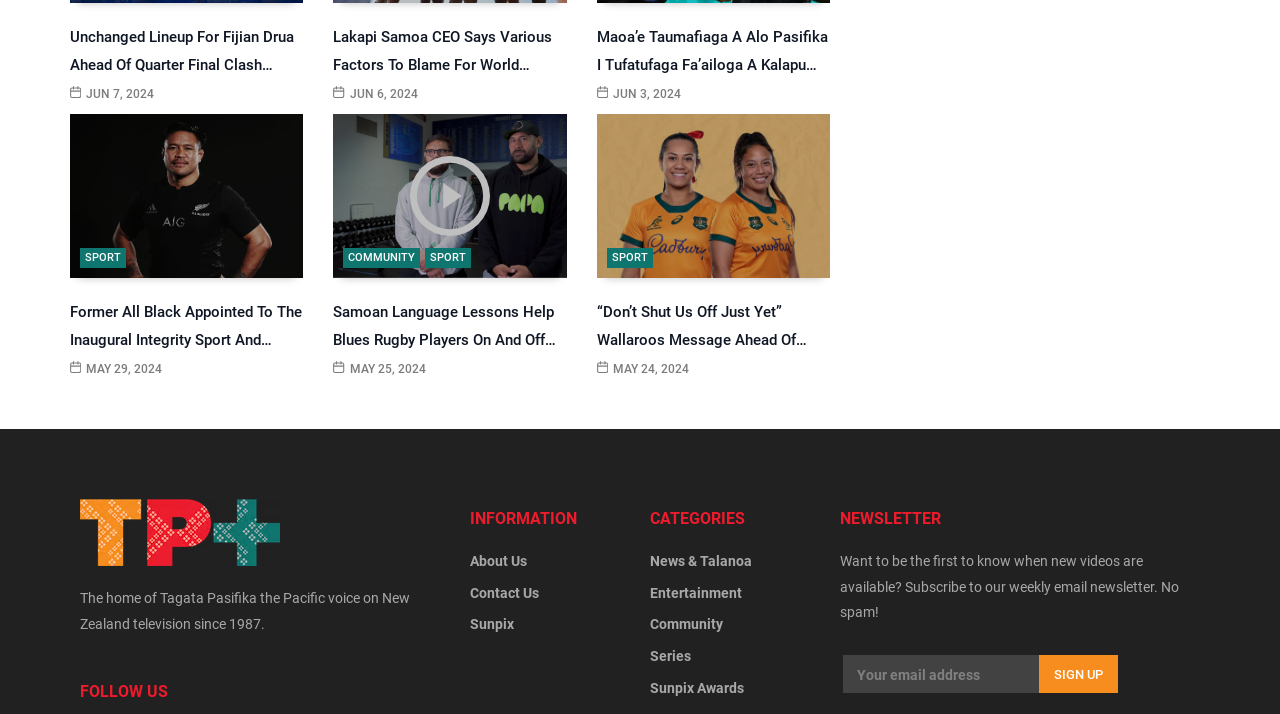Give a one-word or short phrase answer to this question: 
What is the purpose of the textbox in the NEWSLETTER section?

Enter email address